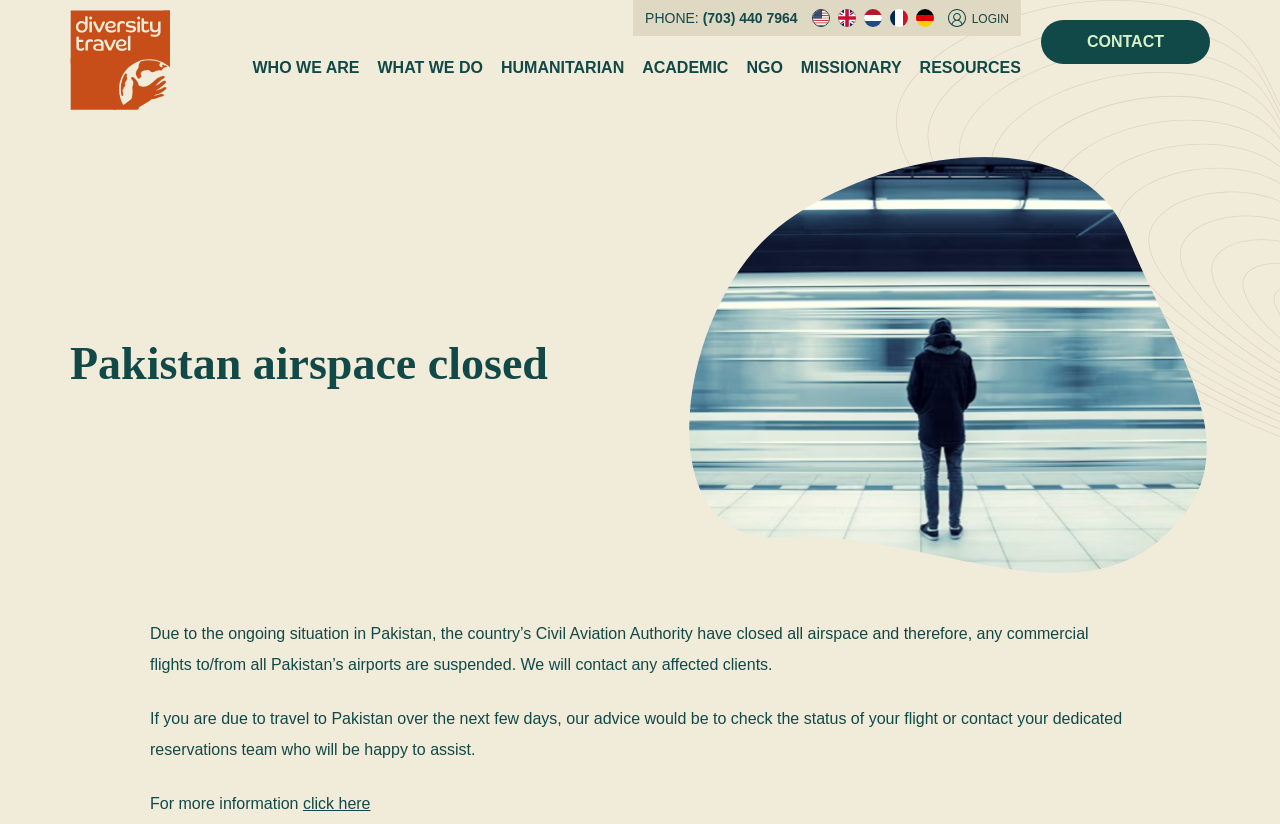Determine the bounding box coordinates for the clickable element to execute this instruction: "Click the CONTACT link". Provide the coordinates as four float numbers between 0 and 1, i.e., [left, top, right, bottom].

[0.813, 0.024, 0.945, 0.078]